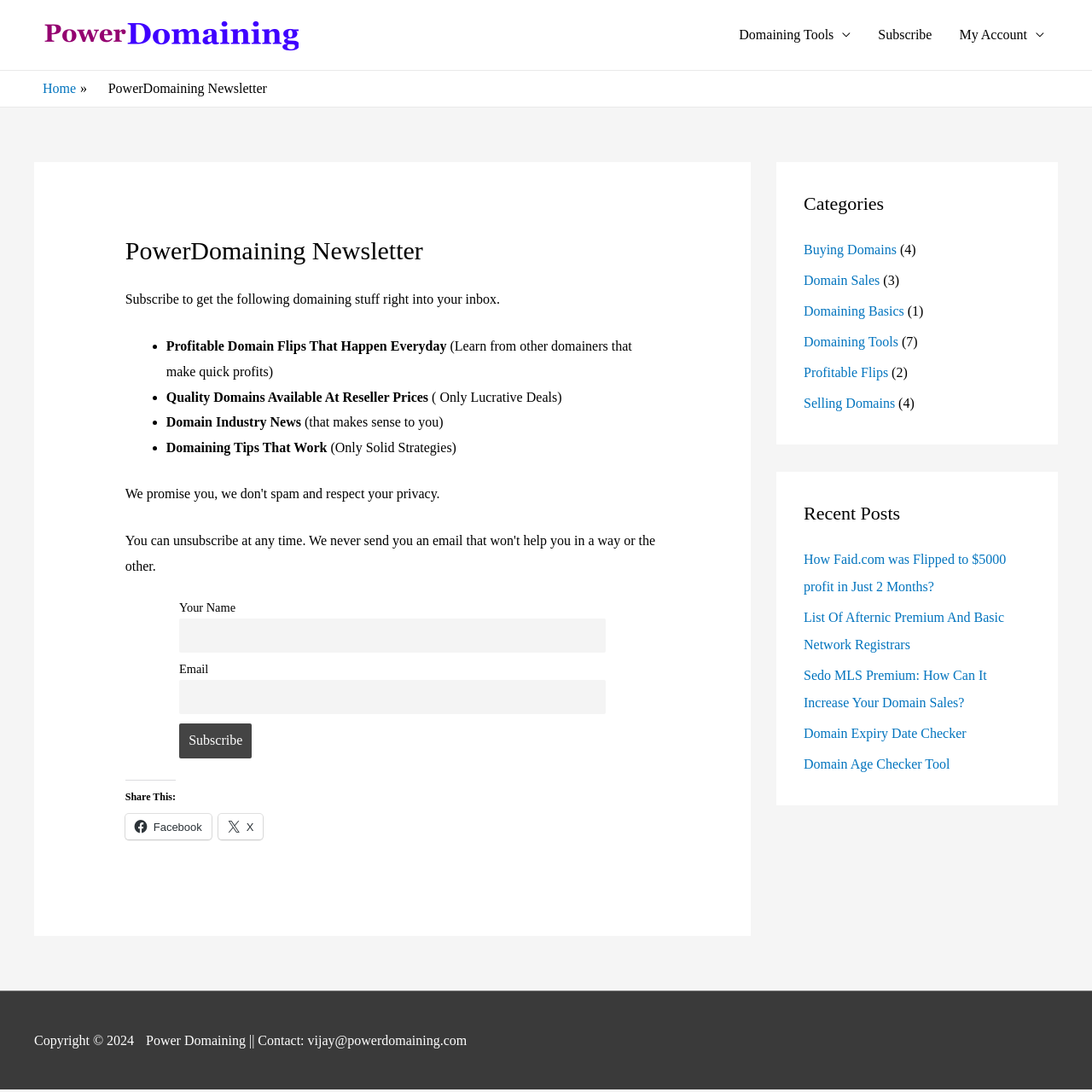What is the name of the newsletter?
Based on the screenshot, respond with a single word or phrase.

PowerDomaining Newsletter